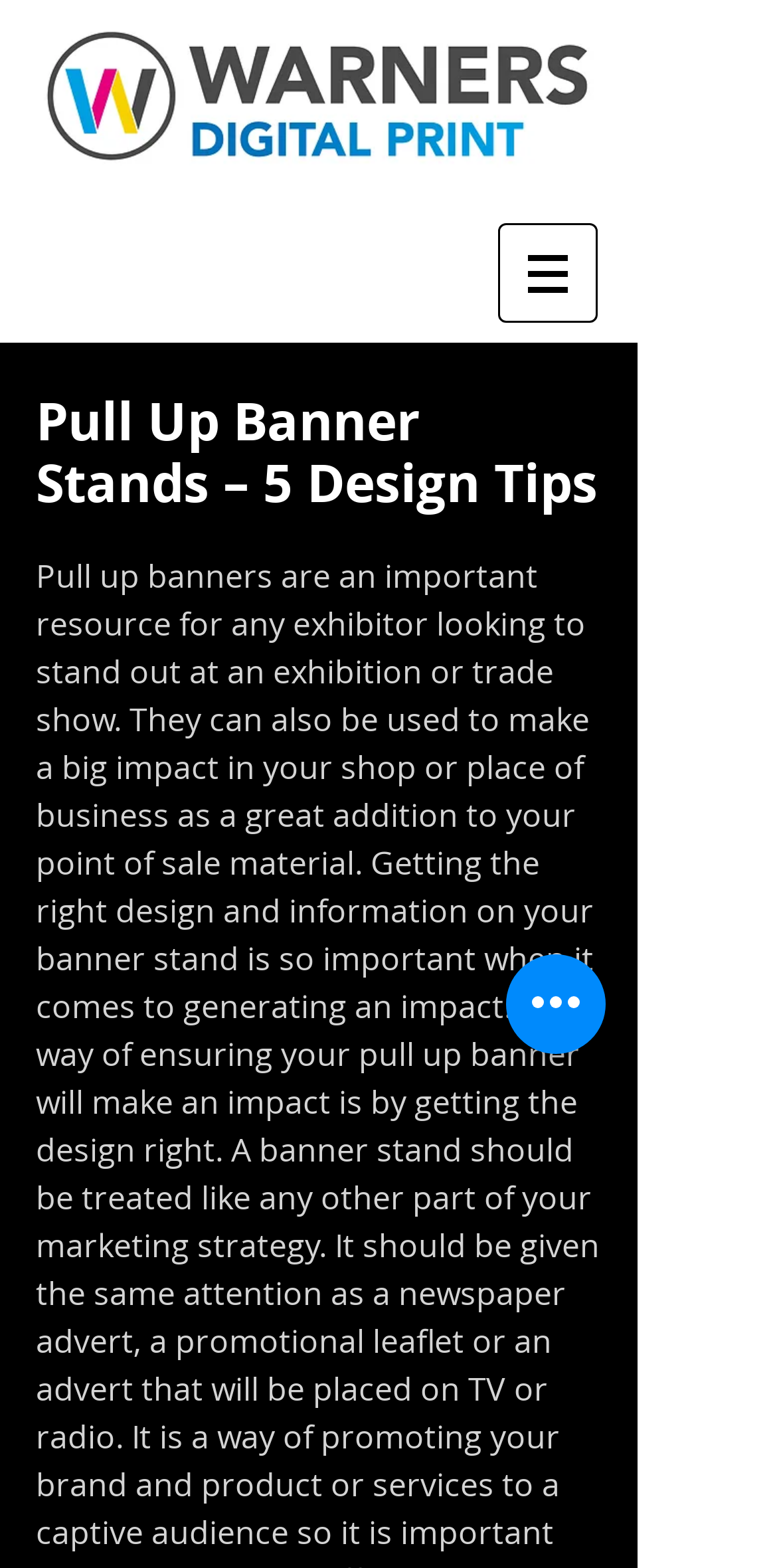What is the navigation menu icon?
Give a detailed explanation using the information visible in the image.

I found this answer by examining the navigation element with the button element that has a popup menu, which contains an image element. This image element is likely the navigation menu icon.